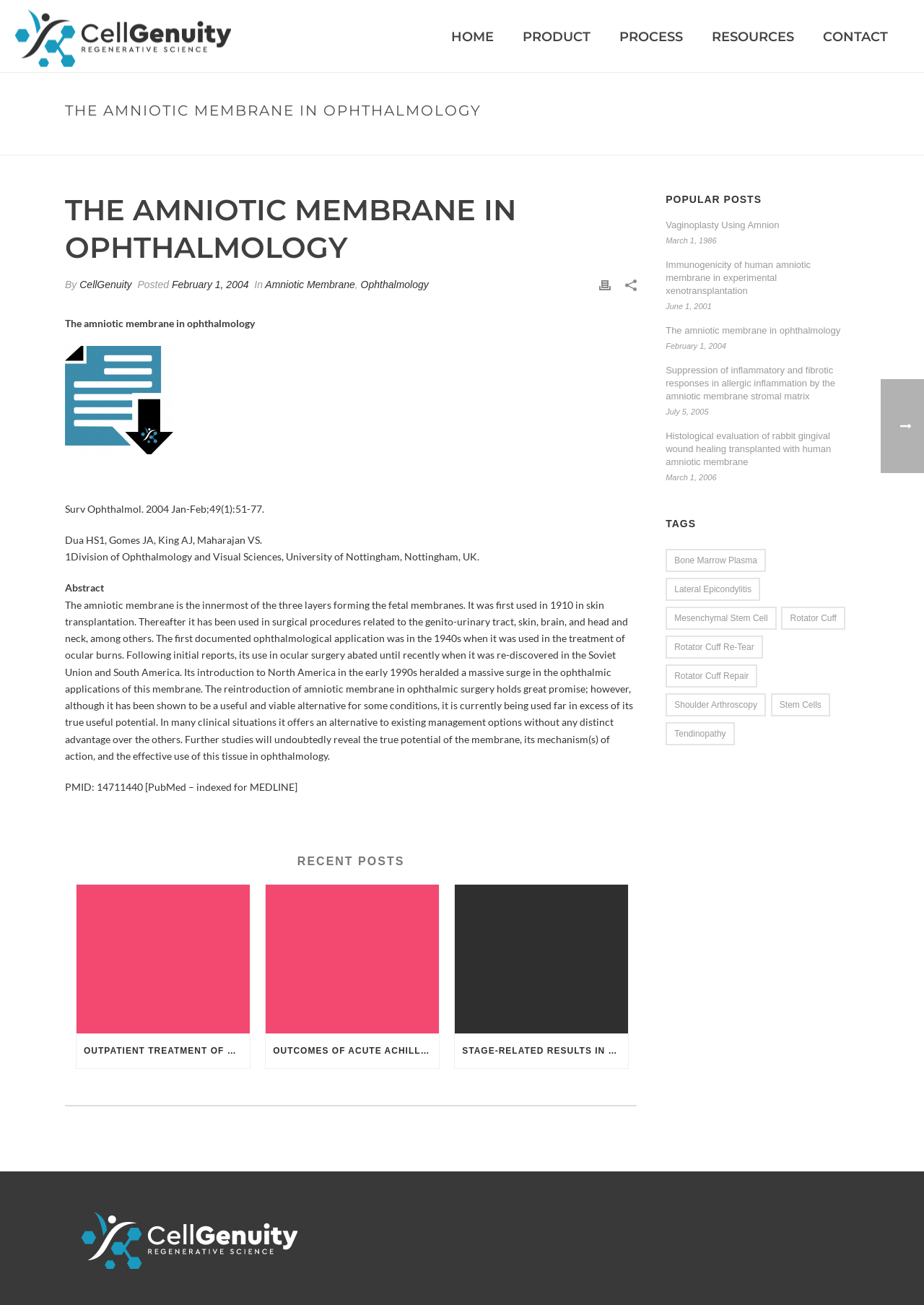What is the publication date of the article?
Examine the webpage screenshot and provide an in-depth answer to the question.

The publication date of the article can be found in the text, which is 'February 1, 2004'.